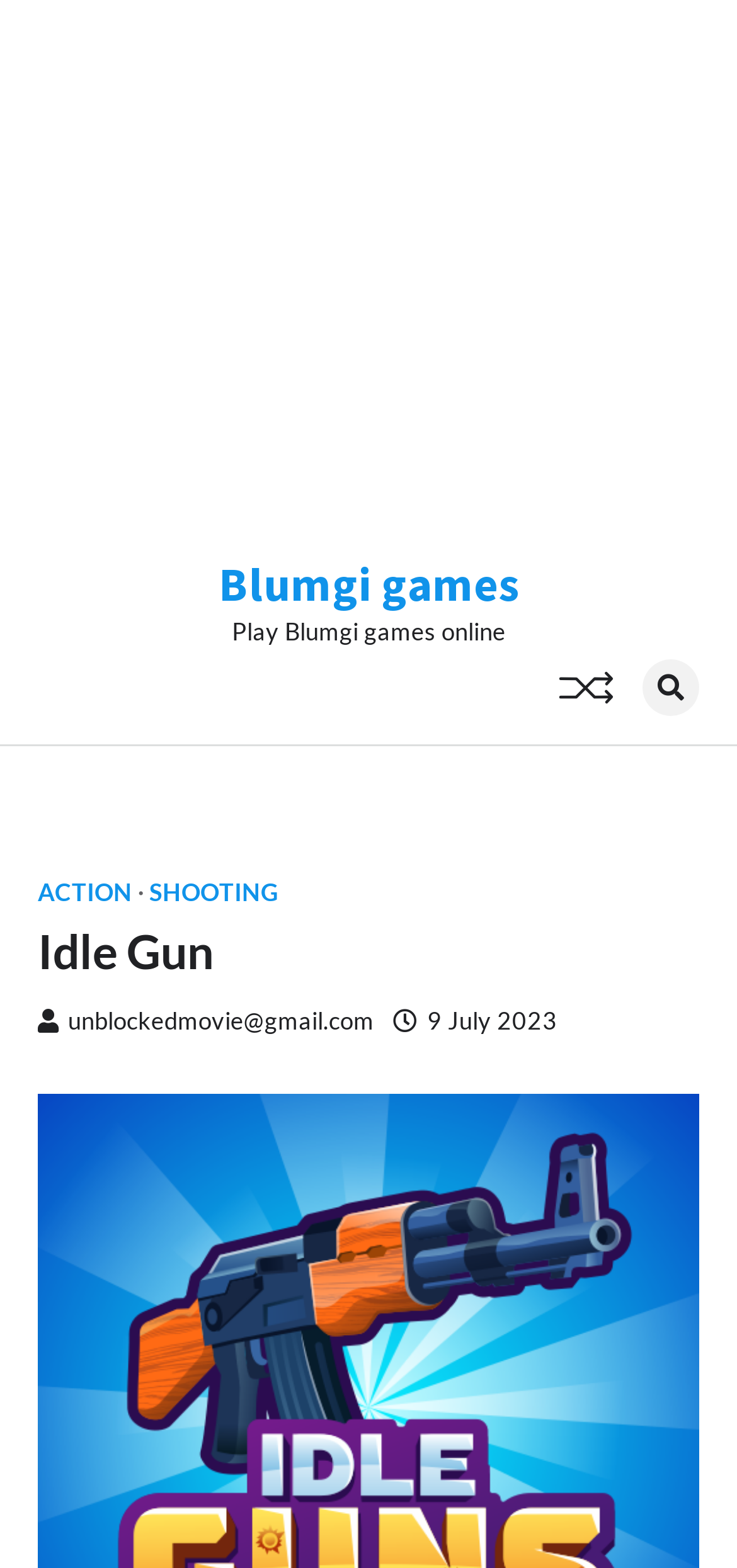Bounding box coordinates should be provided in the format (top-left x, top-left y, bottom-right x, bottom-right y) with all values between 0 and 1. Identify the bounding box for this UI element: unblockedmovie@gmail.com

[0.051, 0.642, 0.508, 0.66]